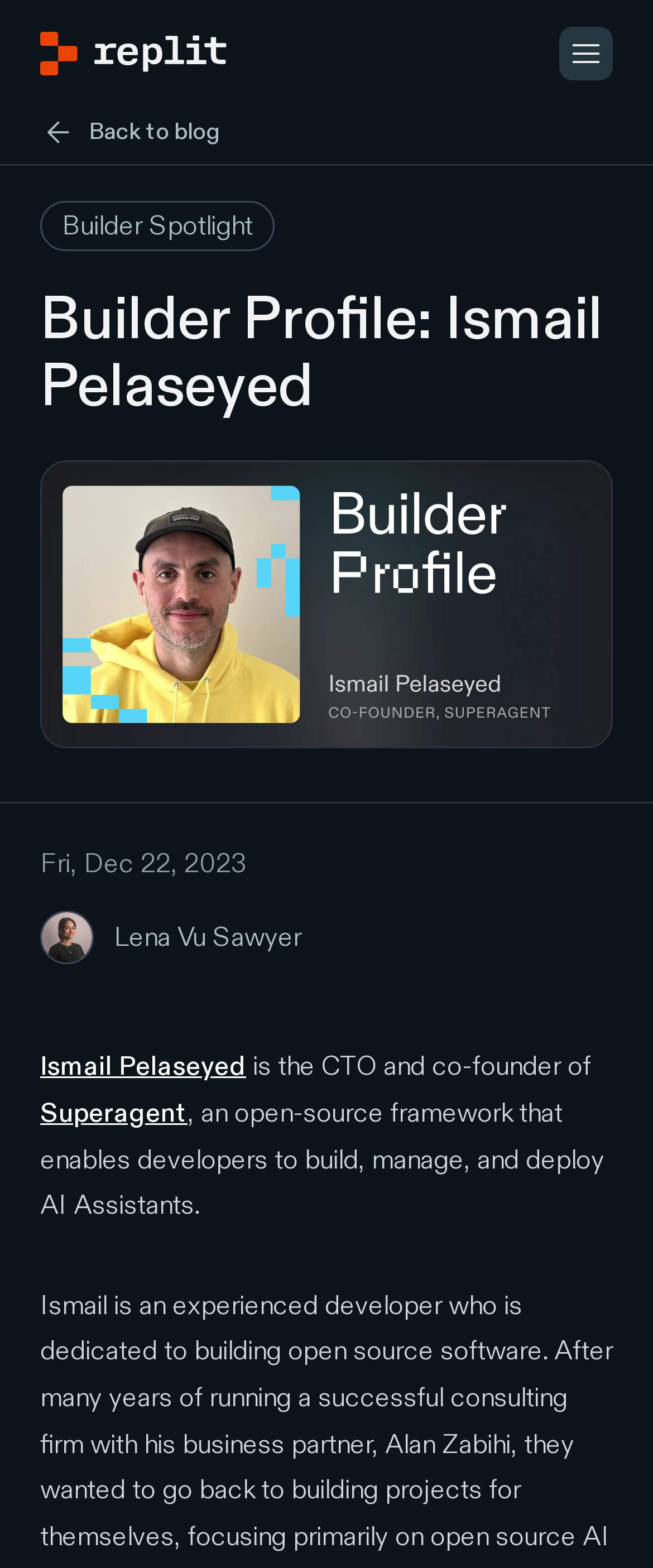What is the purpose of the 'Features' button?
Provide a one-word or short-phrase answer based on the image.

To show features